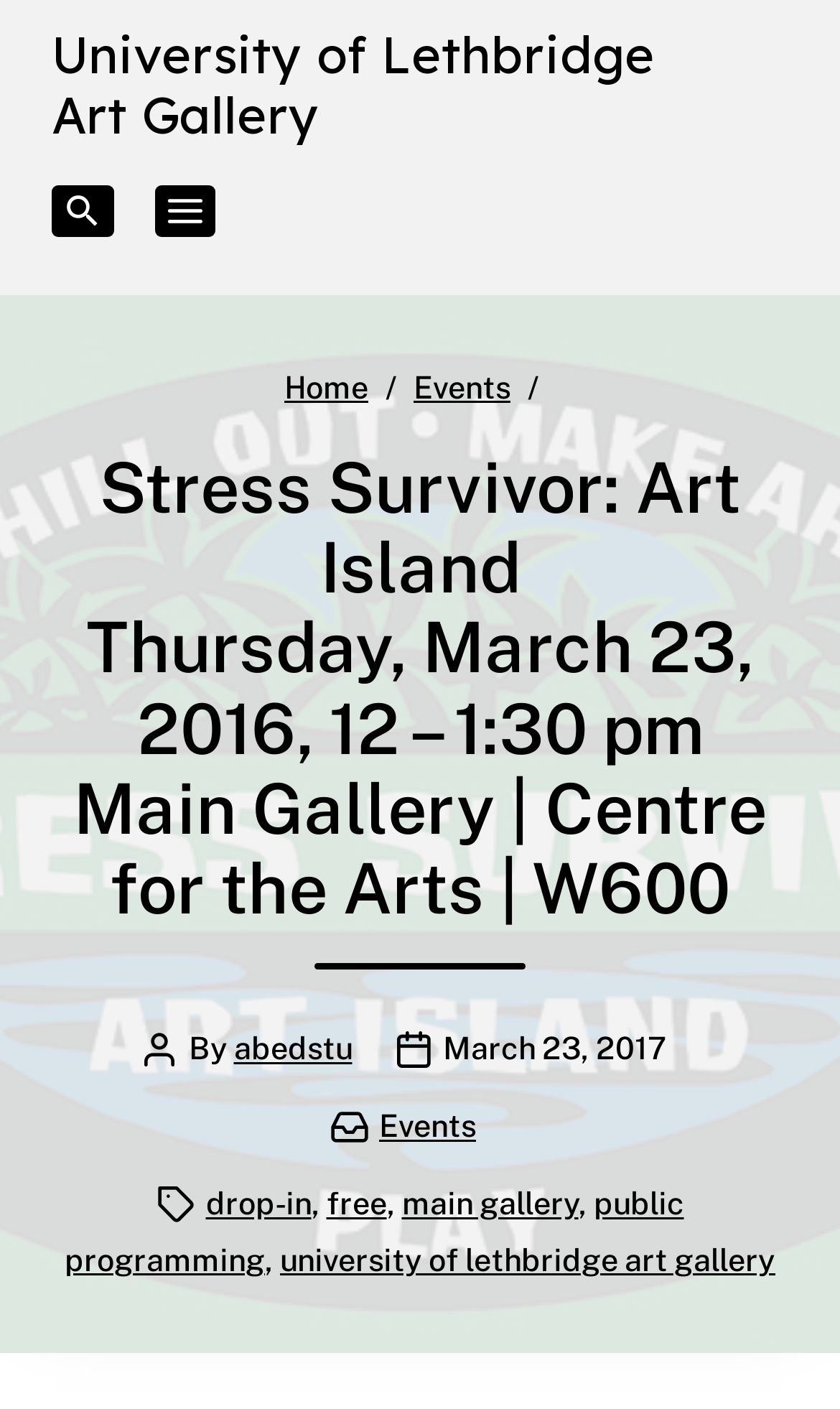What are the event categories?
Offer a detailed and full explanation in response to the question.

I found the event categories by looking at the section below the page title, where it says 'Categories: Events'. The category is clearly mentioned as Events.